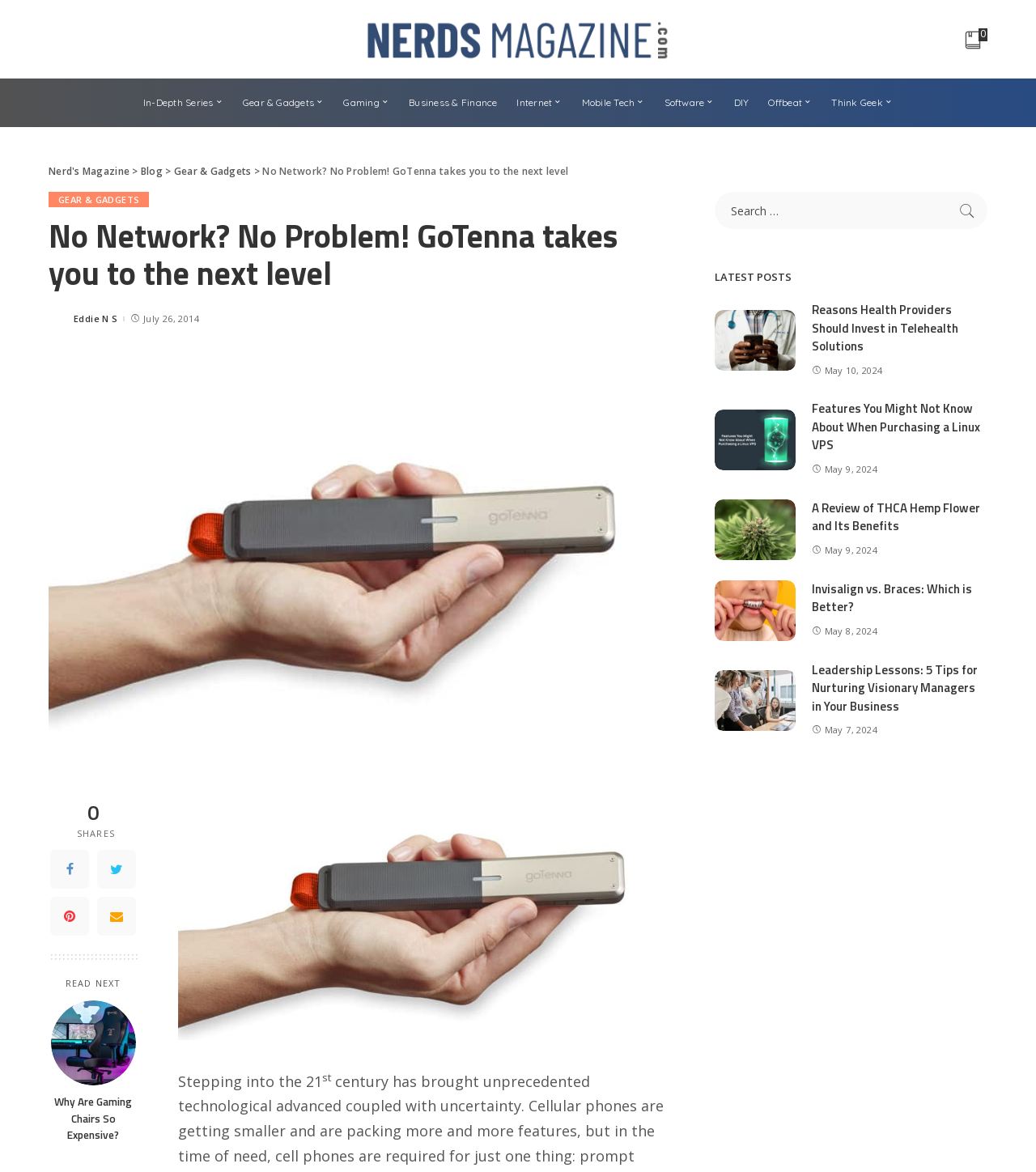Determine the heading of the webpage and extract its text content.

No Network? No Problem! GoTenna takes you to the next level